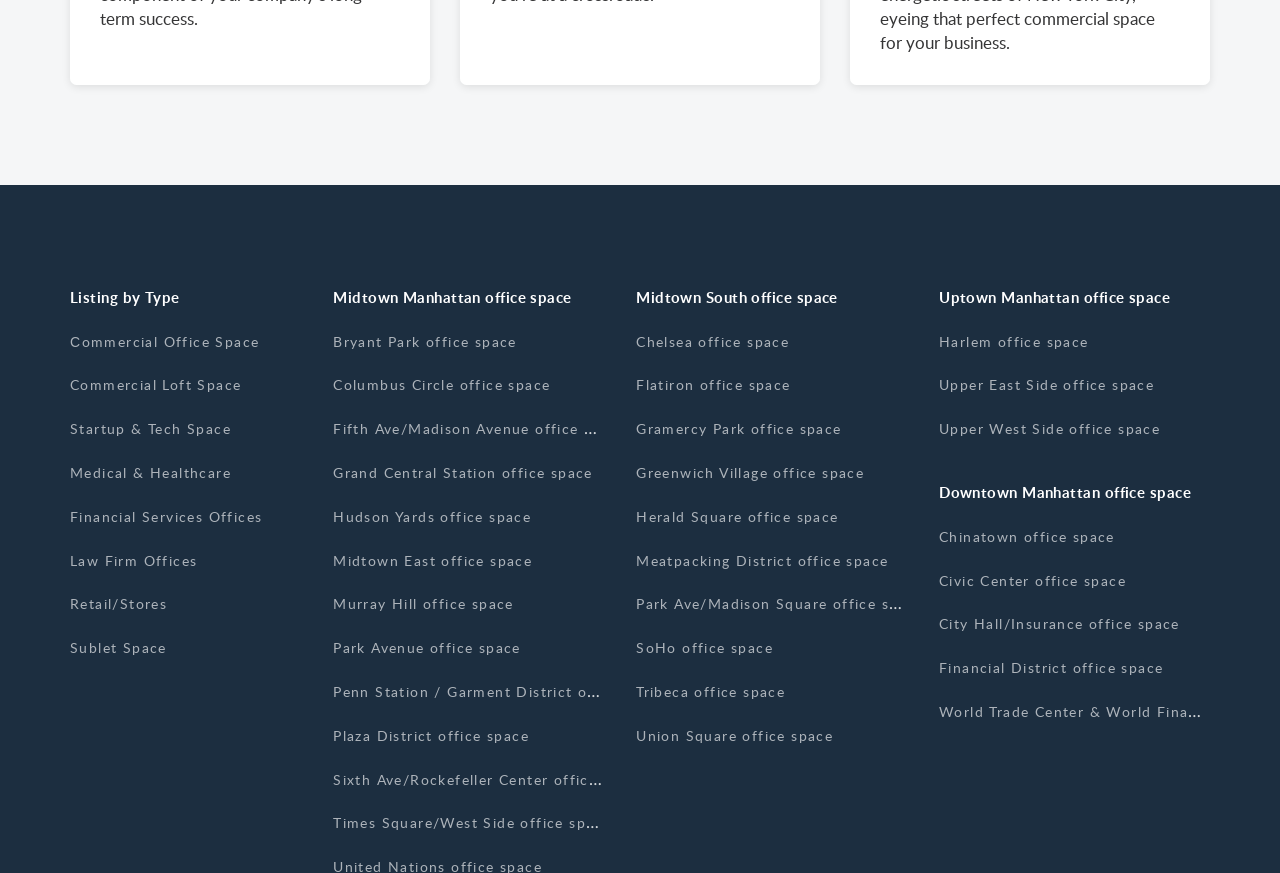What is the most popular office space location?
Kindly offer a detailed explanation using the data available in the image.

I noticed that Midtown Manhattan office space is listed multiple times, with different links for specific areas such as Bryant Park, Columbus Circle, and Fifth Ave/Madison Avenue, indicating that it is a popular office space location.